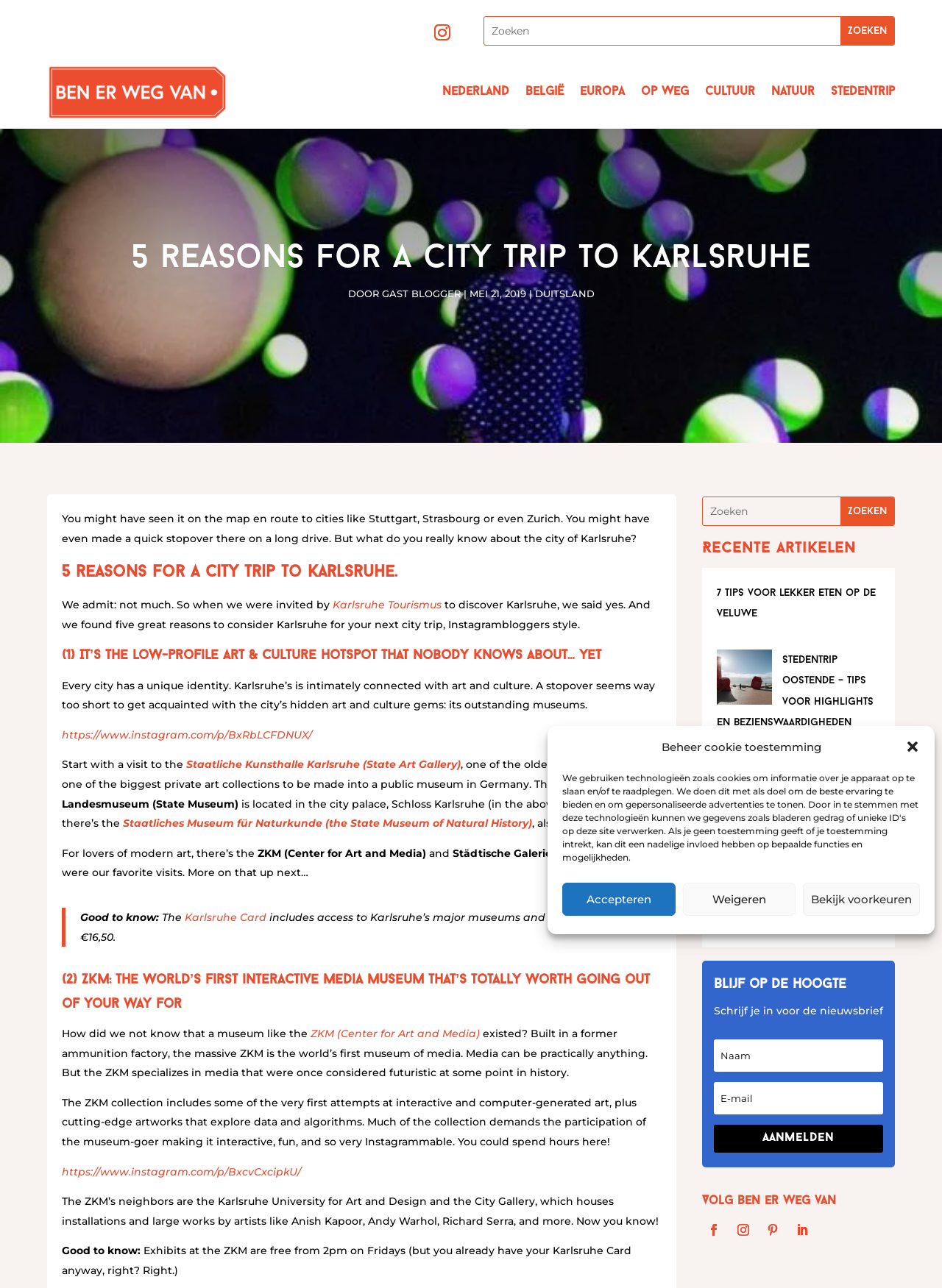What is the name of the museum located in the city palace?
Answer the question with a detailed and thorough explanation.

According to the webpage, the Badisches Landesmuseum (State Museum) is located in the city palace, Schloss Karlsruhe, which is mentioned in the article as one of the art and culture gems of Karlsruhe.